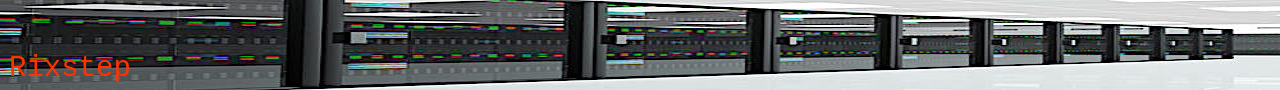Answer the following query concisely with a single word or phrase:
What is the atmosphere of the data center environment?

Professional